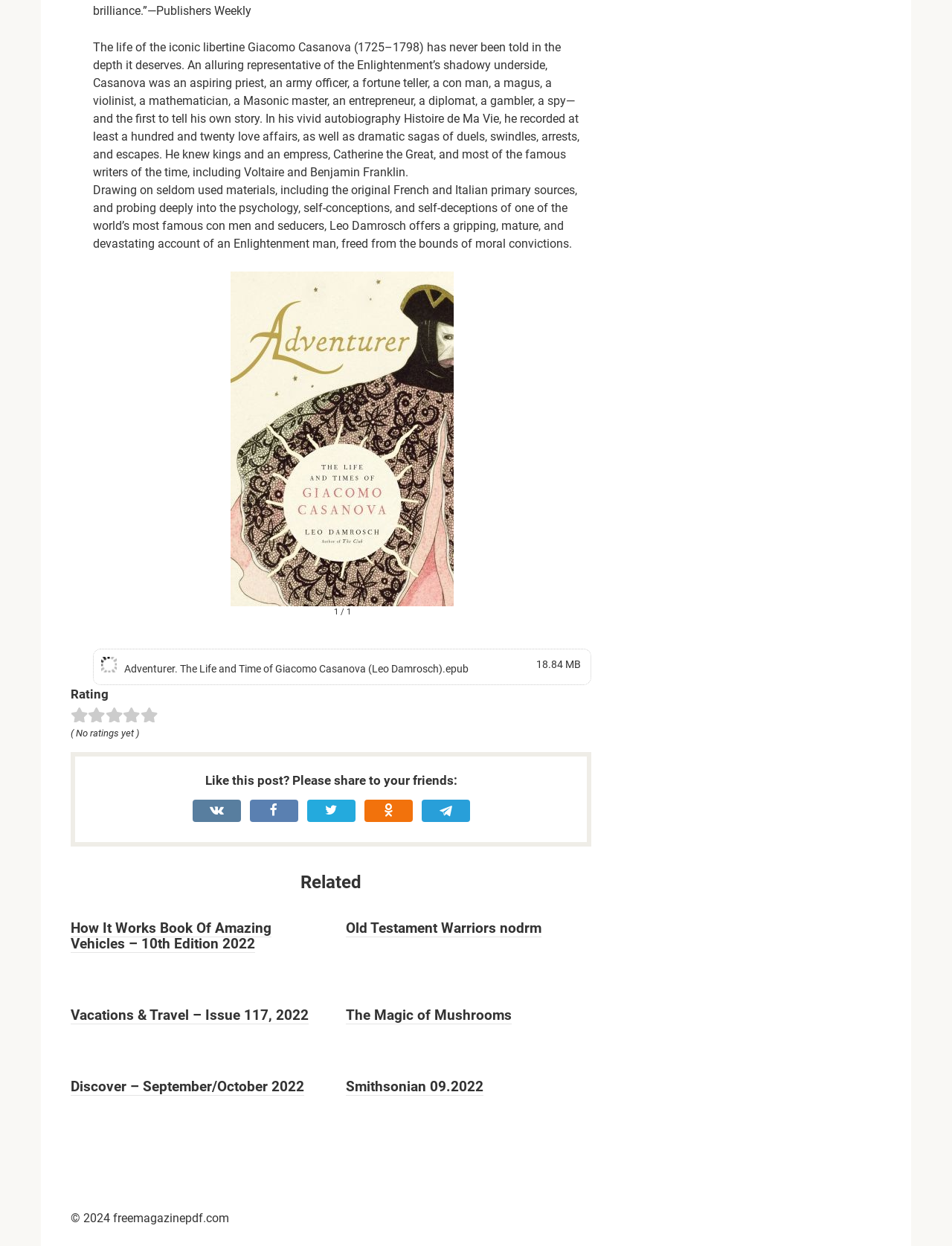Given the description Old Testament Warriors nodrm, predict the bounding box coordinates of the UI element. Ensure the coordinates are in the format (top-left x, top-left y, bottom-right x, bottom-right y) and all values are between 0 and 1.

[0.363, 0.738, 0.569, 0.753]